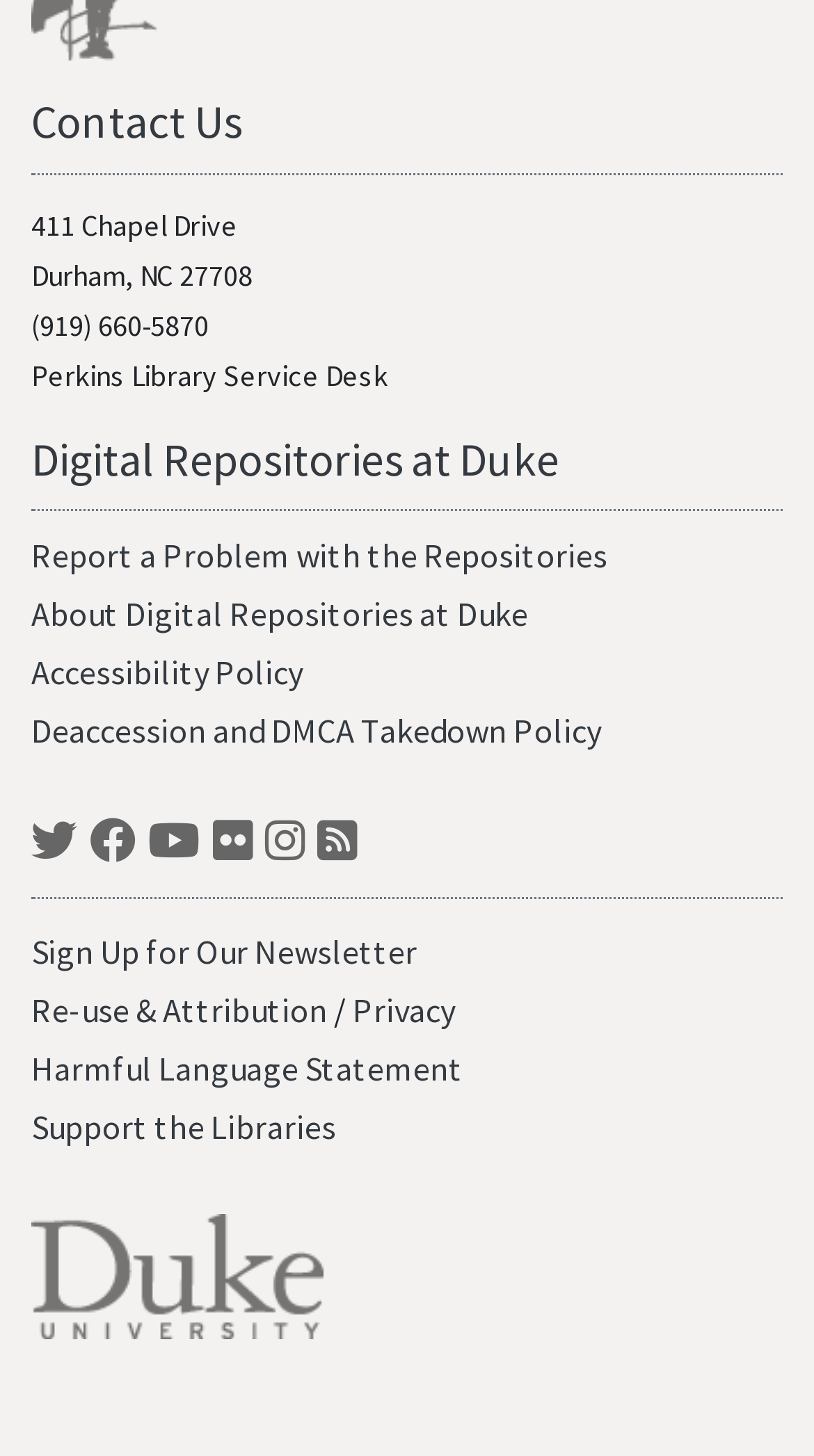Look at the image and give a detailed response to the following question: What is the name of the university?

I found the name of the university by looking at the link and image at the bottom of the page, which displays the logo and name of Duke University.